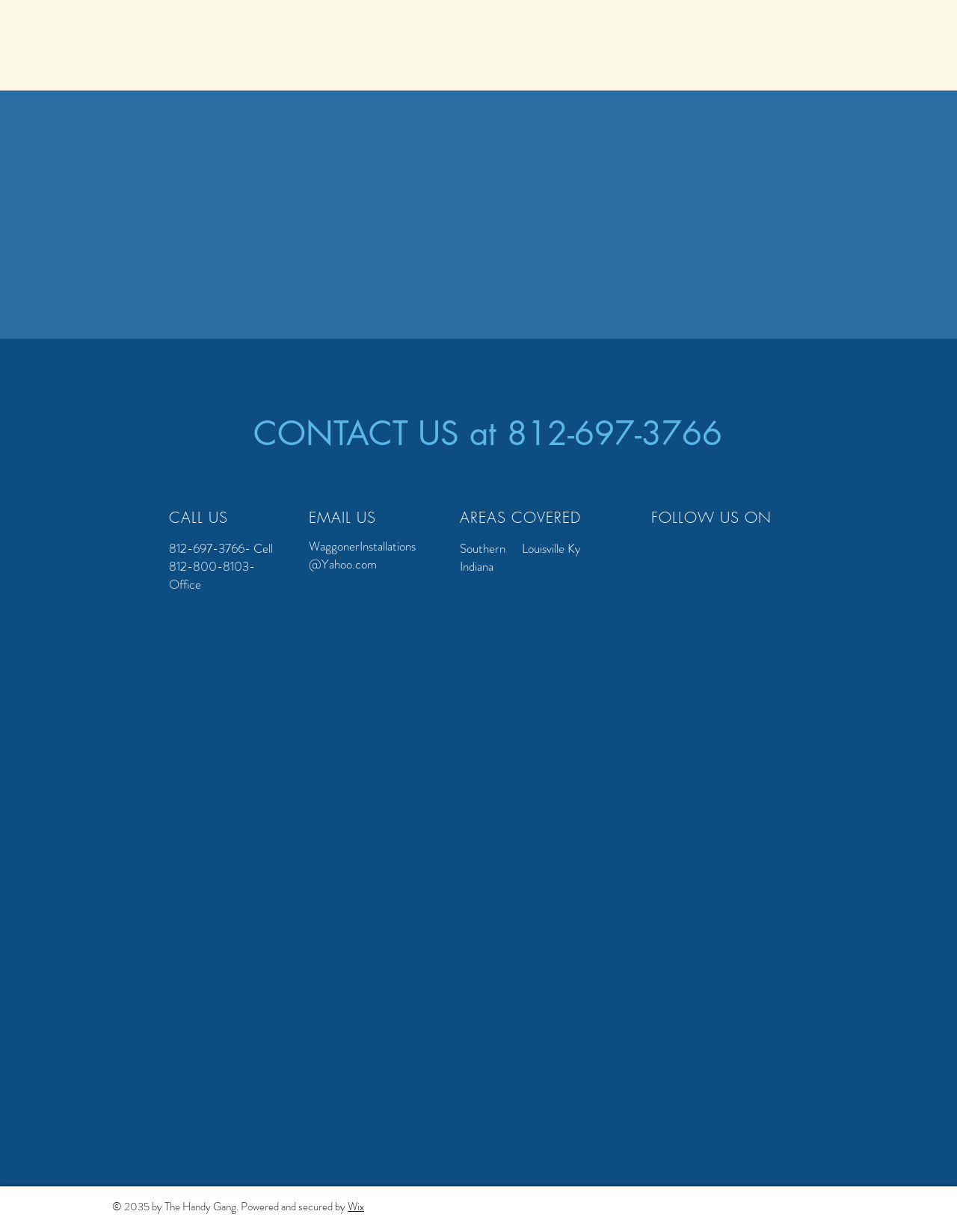Please determine the bounding box coordinates for the element with the description: "aria-label="Facebook"".

[0.672, 0.437, 0.702, 0.46]